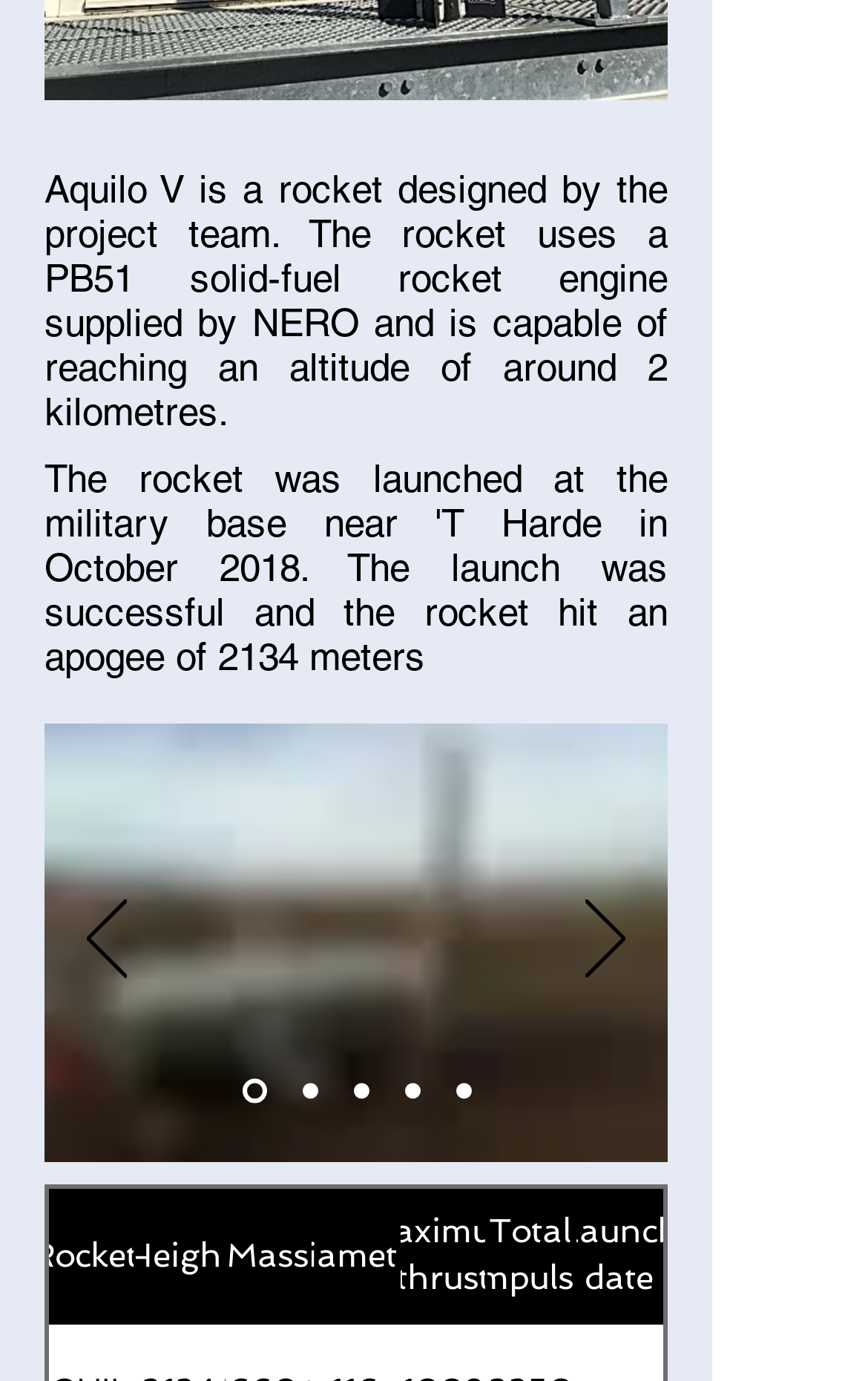What is the name of the rocket?
Look at the image and provide a short answer using one word or a phrase.

Aquilo V